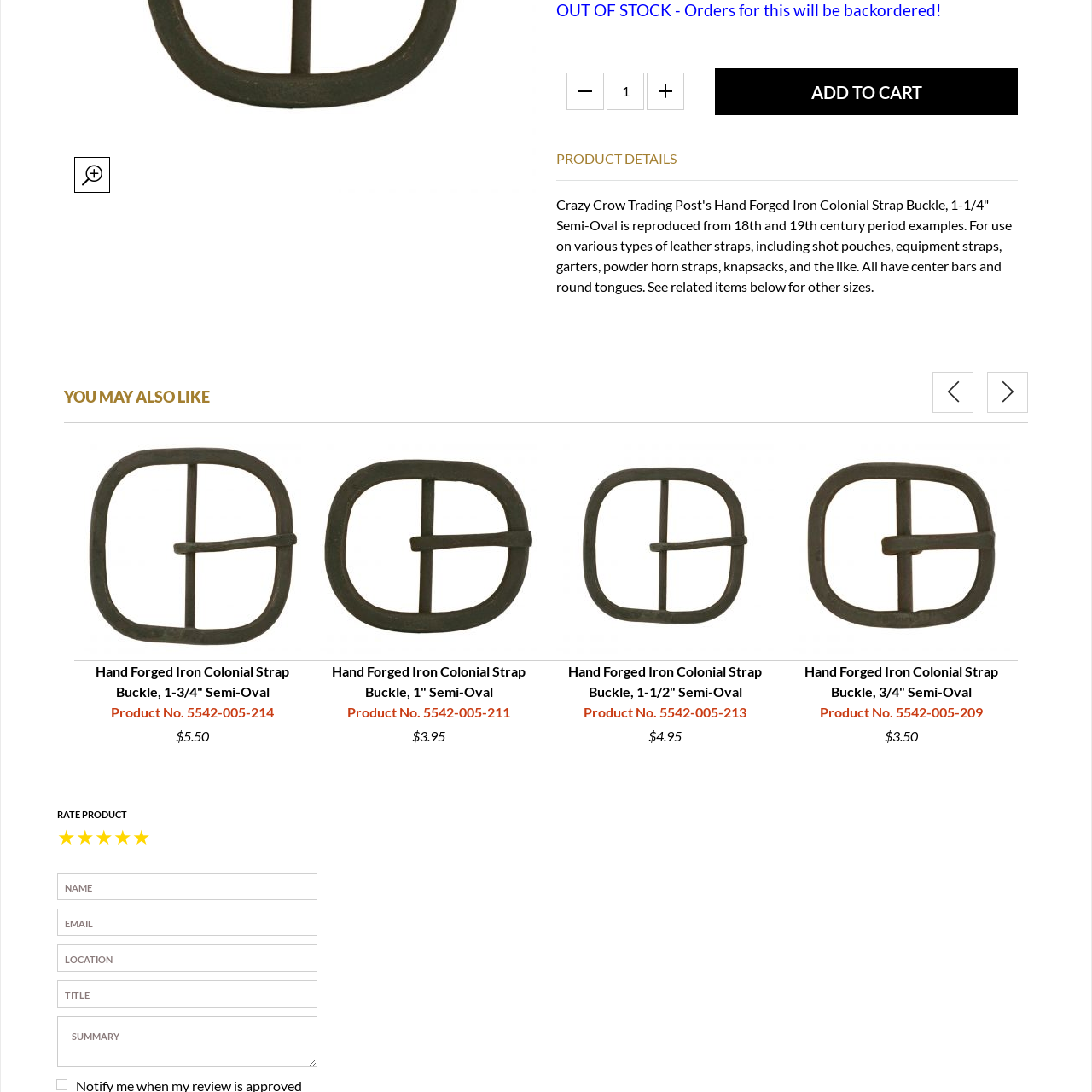View the segment outlined in white, Is the buckle currently available for purchase? 
Answer using one word or phrase.

no